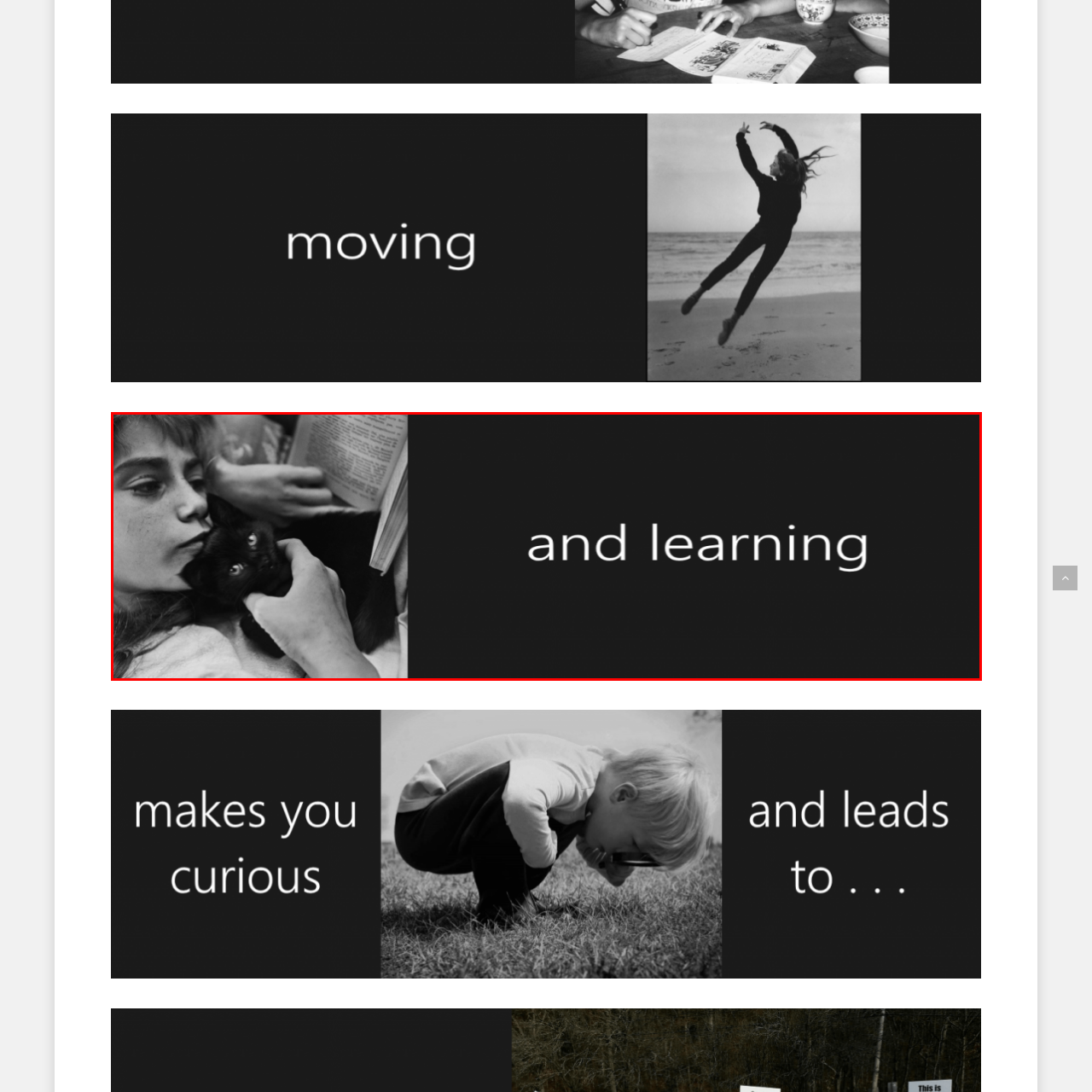What is written on the right side of the image?
Study the image framed by the red bounding box and answer the question in detail, relying on the visual clues provided.

According to the caption, the text 'and learning' is presented against a sleek black background on the right side of the image, emphasizing themes of companionship, exploration, and personal growth.